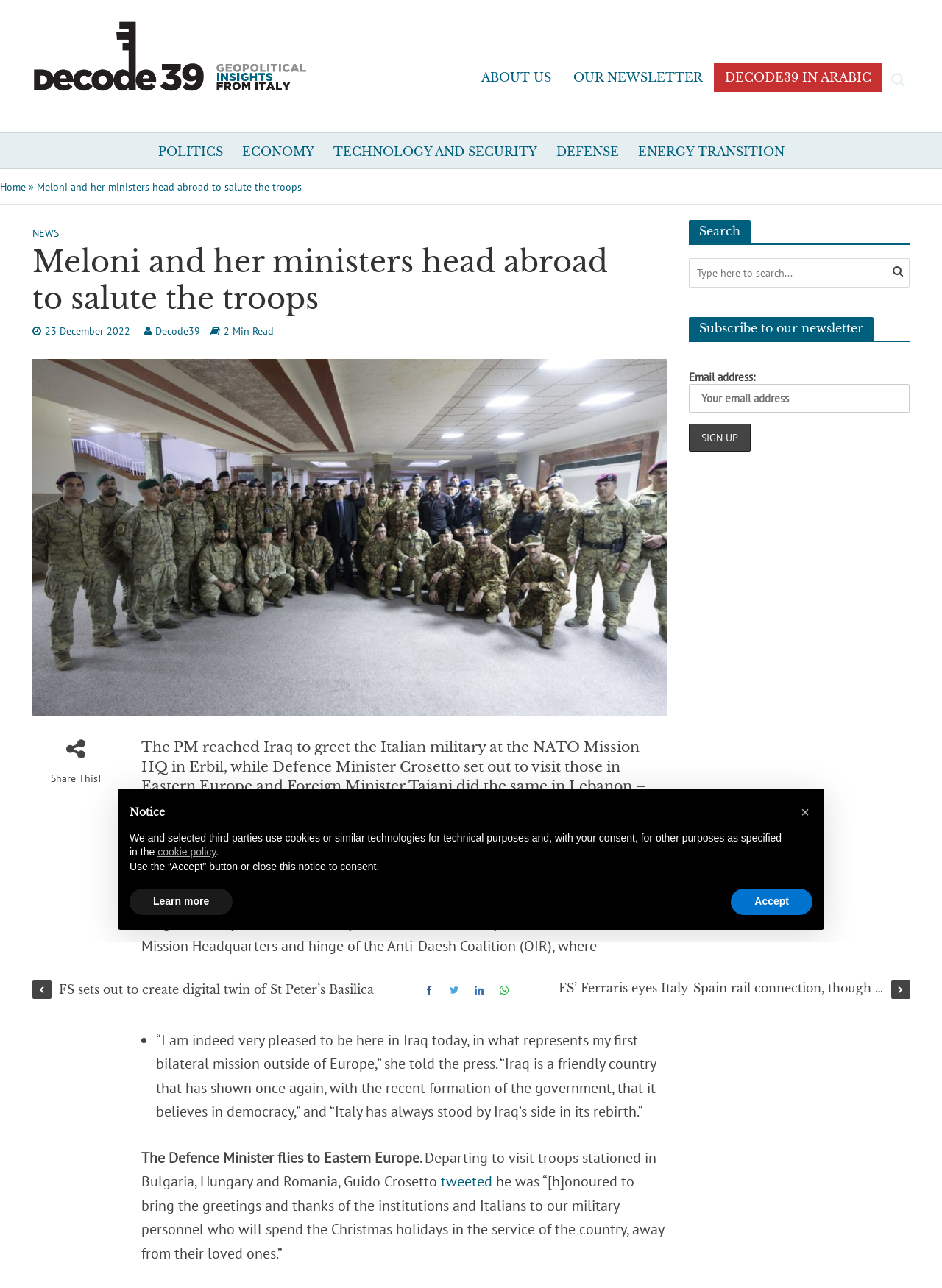Where did the Defence Minister fly to?
Based on the image, provide your answer in one word or phrase.

Eastern Europe